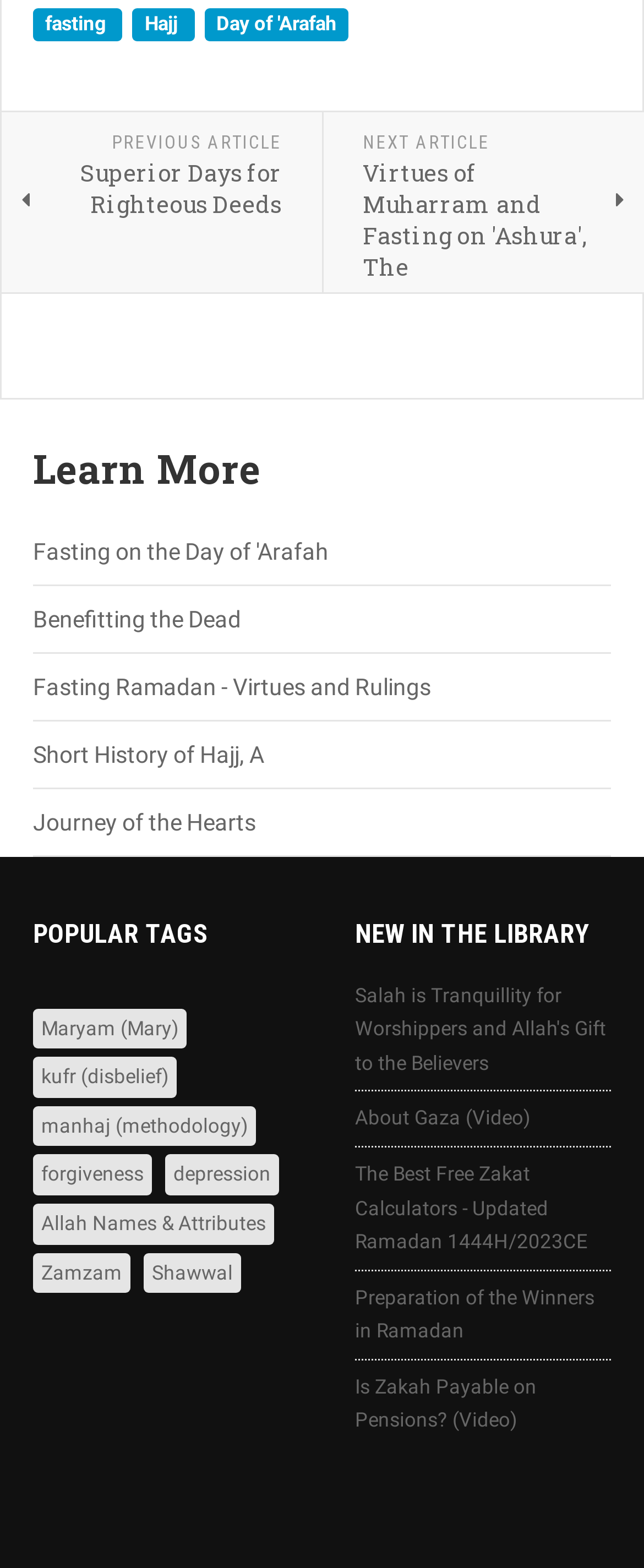Can you identify the bounding box coordinates of the clickable region needed to carry out this instruction: 'Read the article about Virtues of Muharram and Fasting on 'Ashura''? The coordinates should be four float numbers within the range of 0 to 1, stated as [left, top, right, bottom].

[0.501, 0.071, 1.0, 0.186]